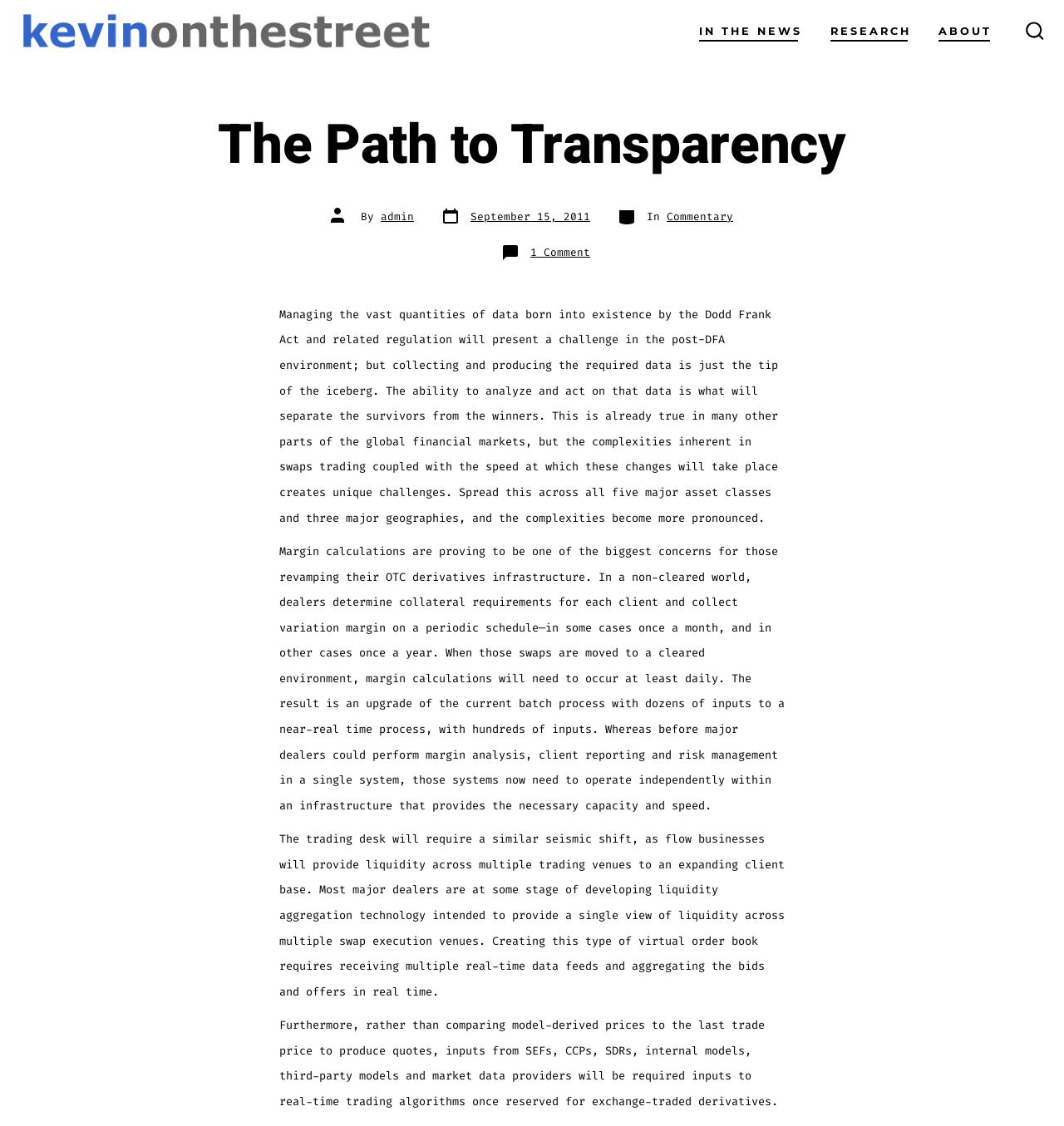Show the bounding box coordinates of the element that should be clicked to complete the task: "Visit the IN THE NEWS page".

[0.657, 0.018, 0.754, 0.039]